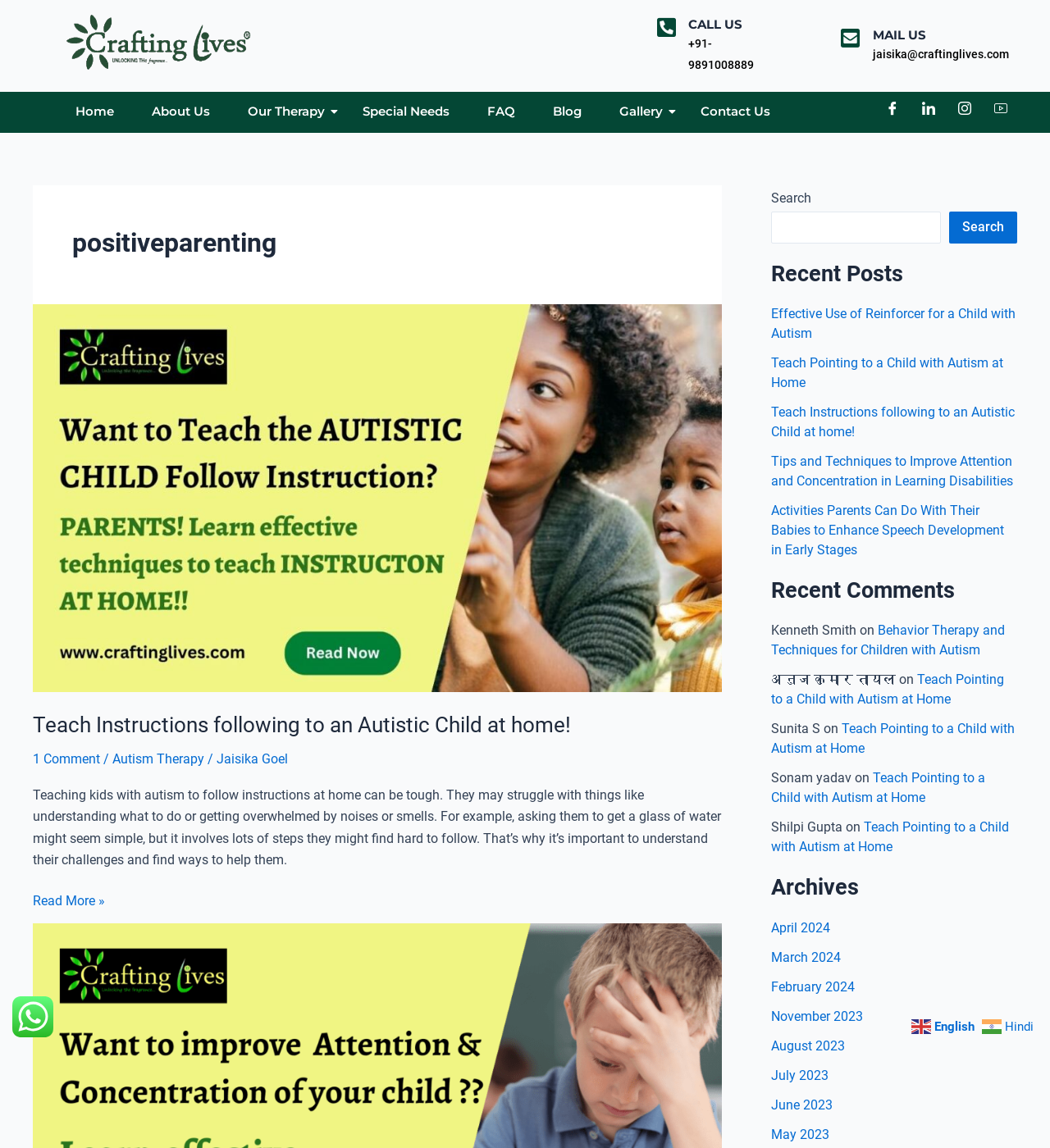Provide the bounding box coordinates of the UI element this sentence describes: "parent_node: Search name="s"".

[0.734, 0.184, 0.896, 0.212]